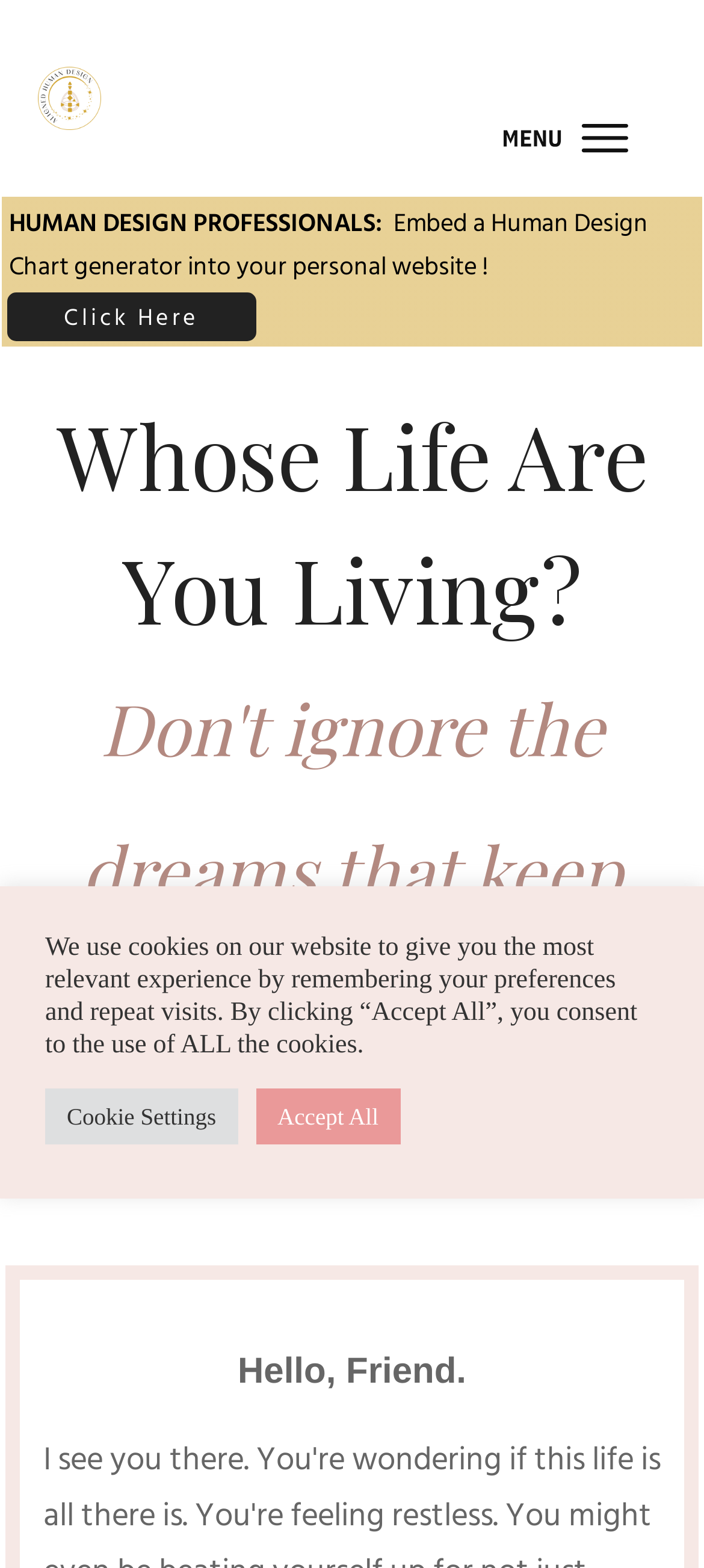What is the call-to-action on the website?
Based on the image, respond with a single word or phrase.

Click Here